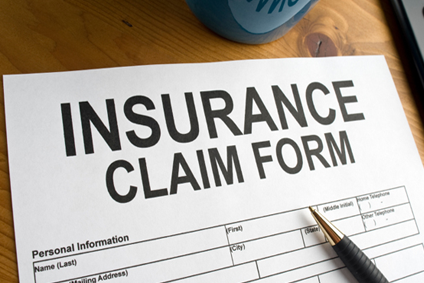What is placed beside the document?
Please provide a comprehensive answer based on the details in the screenshot.

The silver pen is resting beside the insurance claim form, suggesting that the person is prepared to complete the form and is ready to start filling it out.